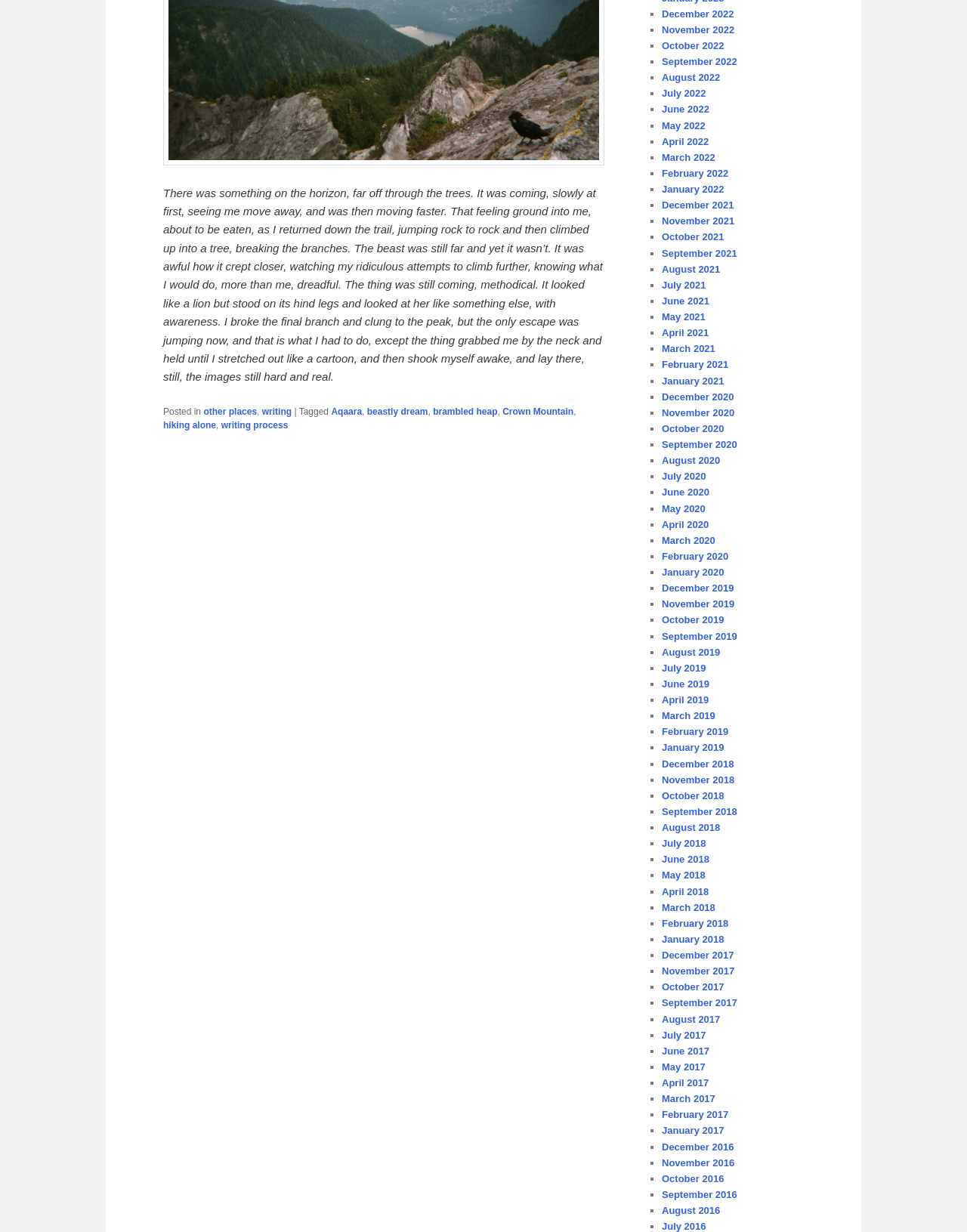What is the beast described as?
Based on the visual, give a brief answer using one word or a short phrase.

A lion-like creature